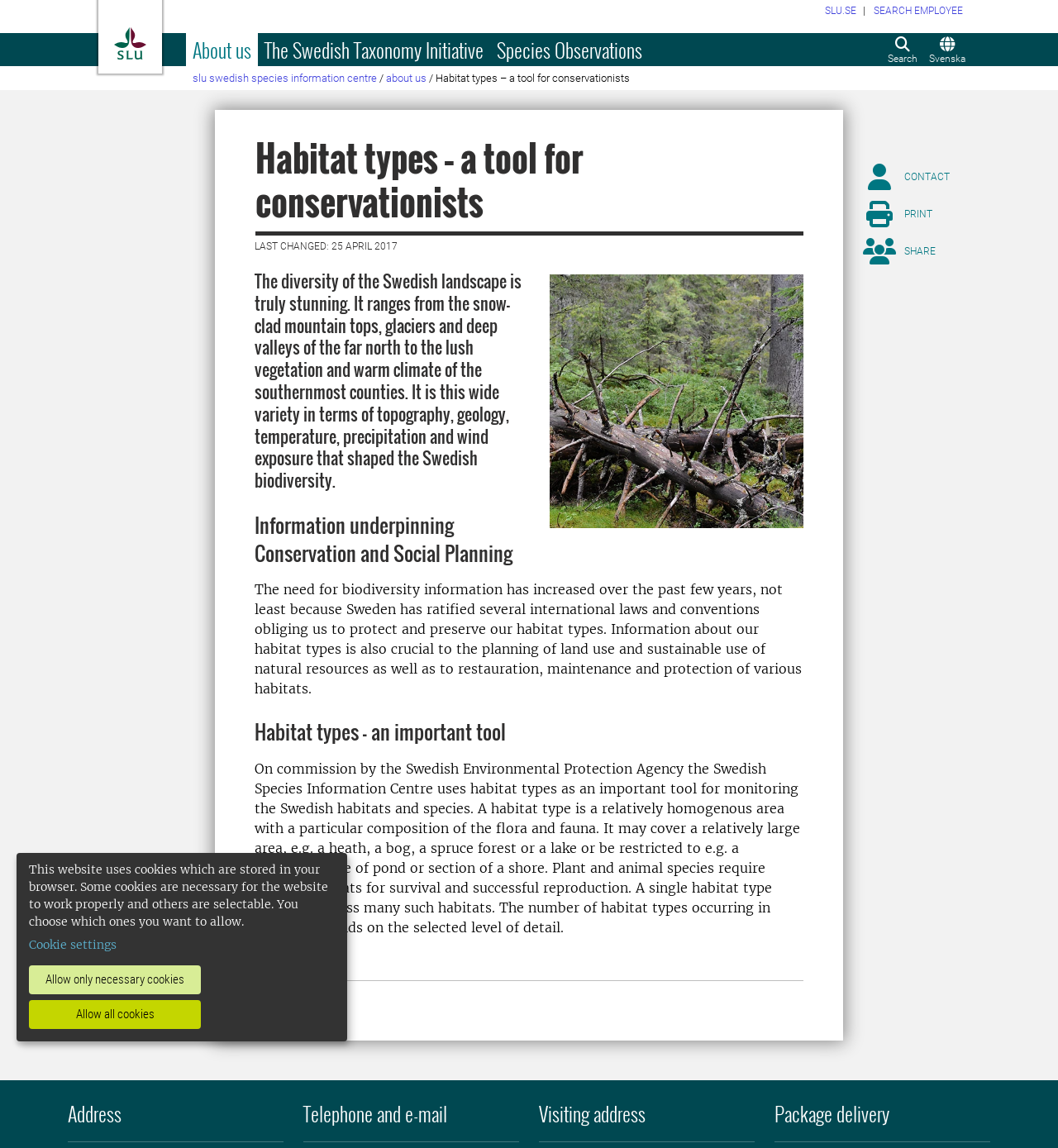What is the contact information section?
Using the image, respond with a single word or phrase.

Address, Telephone and e-mail, Visiting address, Package delivery